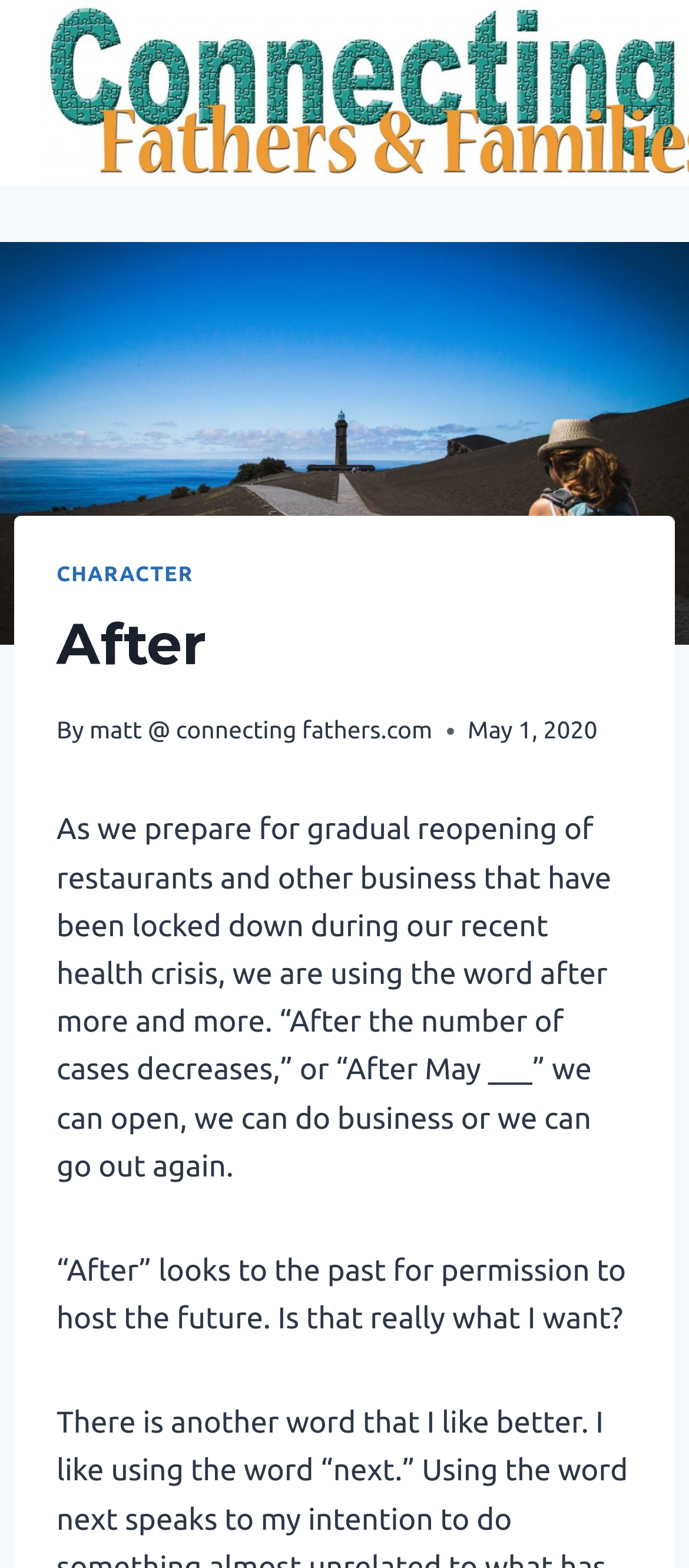Using details from the image, please answer the following question comprehensively:
What is the date of the article?

I found the date of the article by looking at the time element in the header section, which contains the static text 'May 1, 2020'.